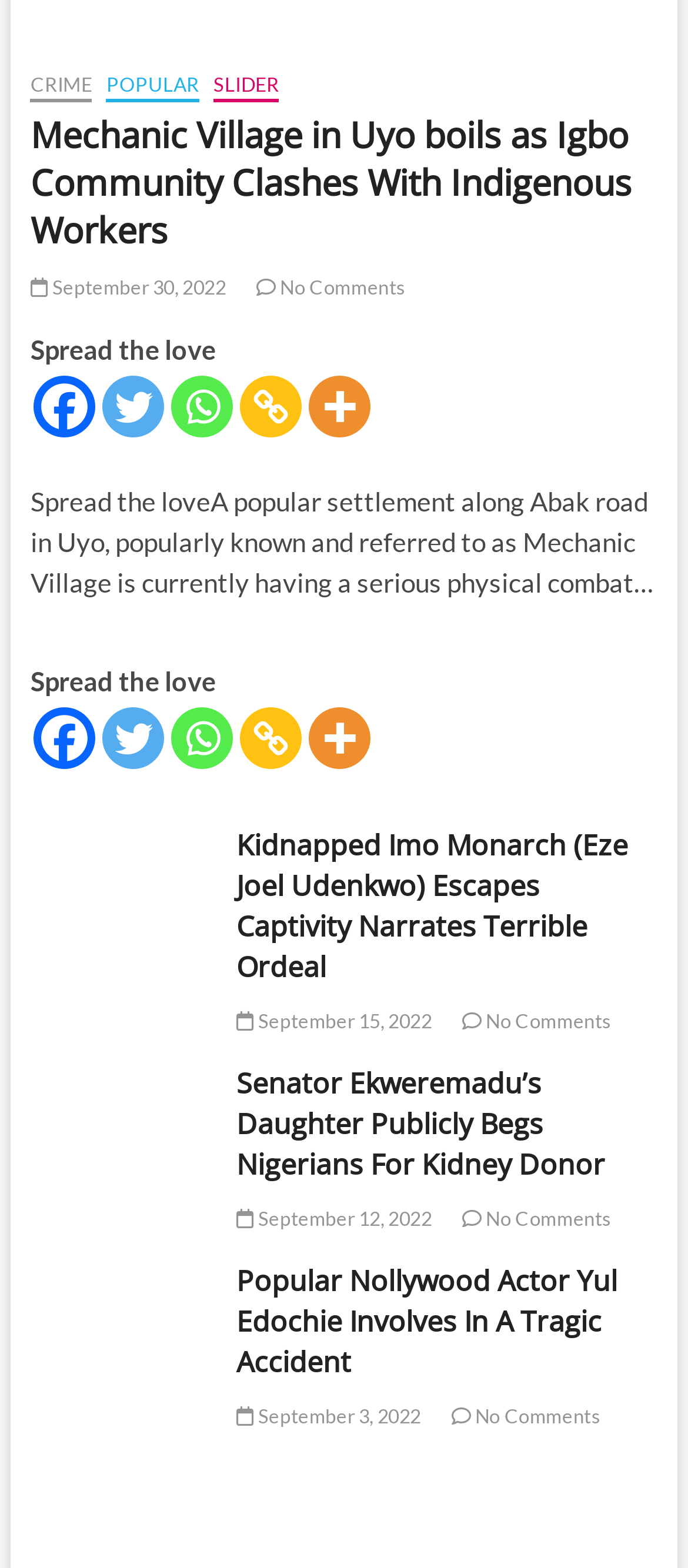Specify the bounding box coordinates of the area to click in order to follow the given instruction: "Click on CRIME link."

[0.044, 0.047, 0.134, 0.066]